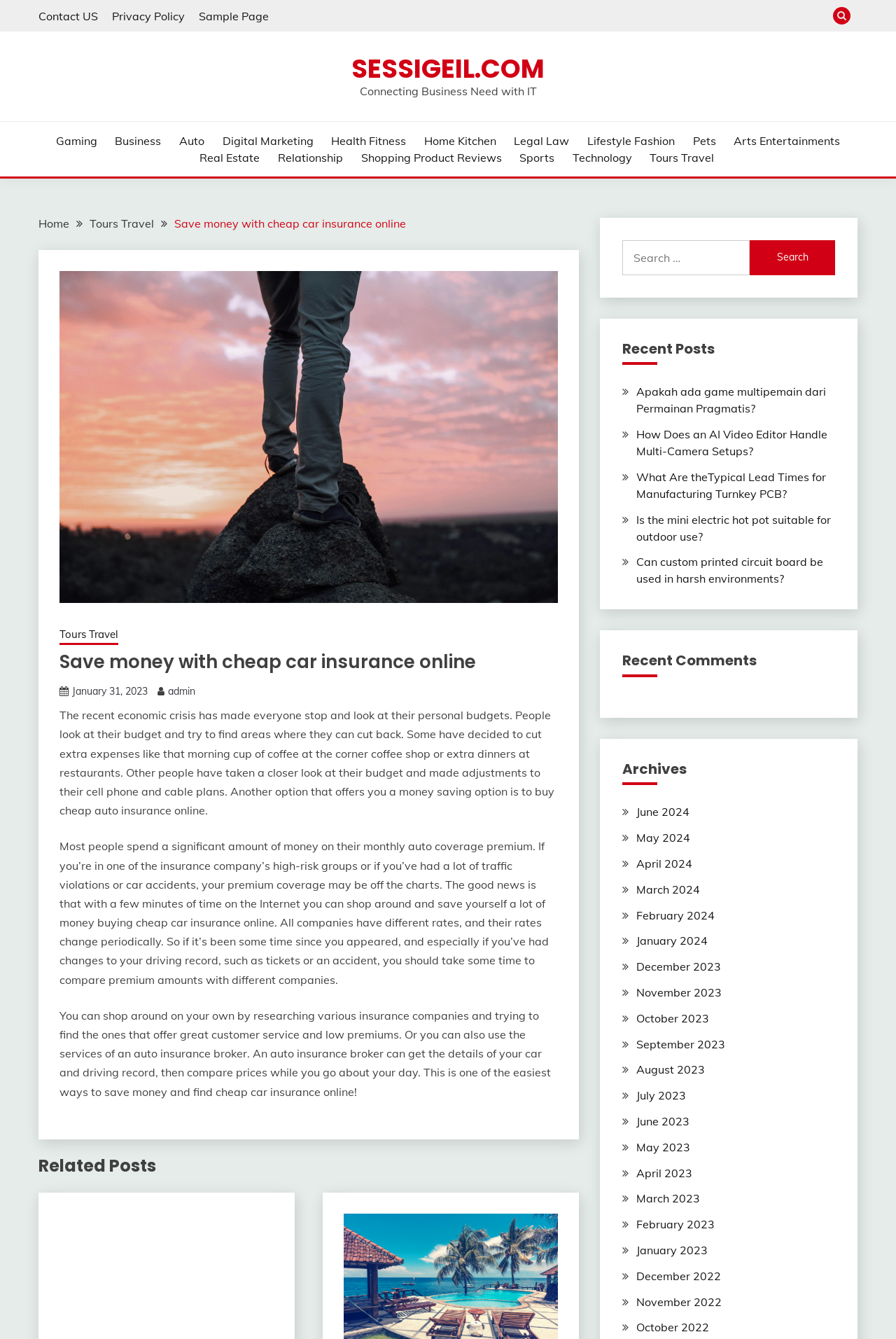Determine the bounding box of the UI component based on this description: "Shopping Product Reviews". The bounding box coordinates should be four float values between 0 and 1, i.e., [left, top, right, bottom].

[0.403, 0.111, 0.56, 0.124]